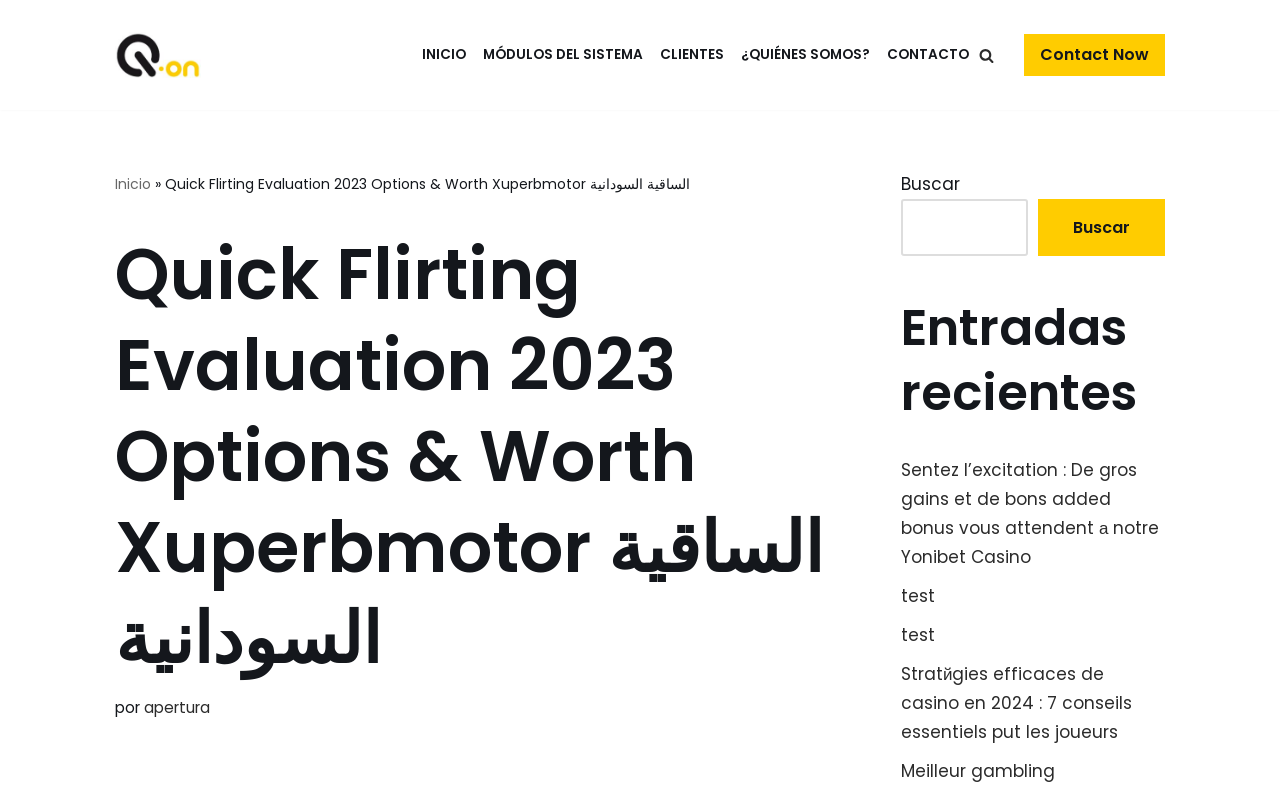What is the title of the recent entries section?
Could you please answer the question thoroughly and with as much detail as possible?

The title of the recent entries section can be found in a heading element, which says 'Entradas recientes'. This section appears to contain links to recent articles or posts.